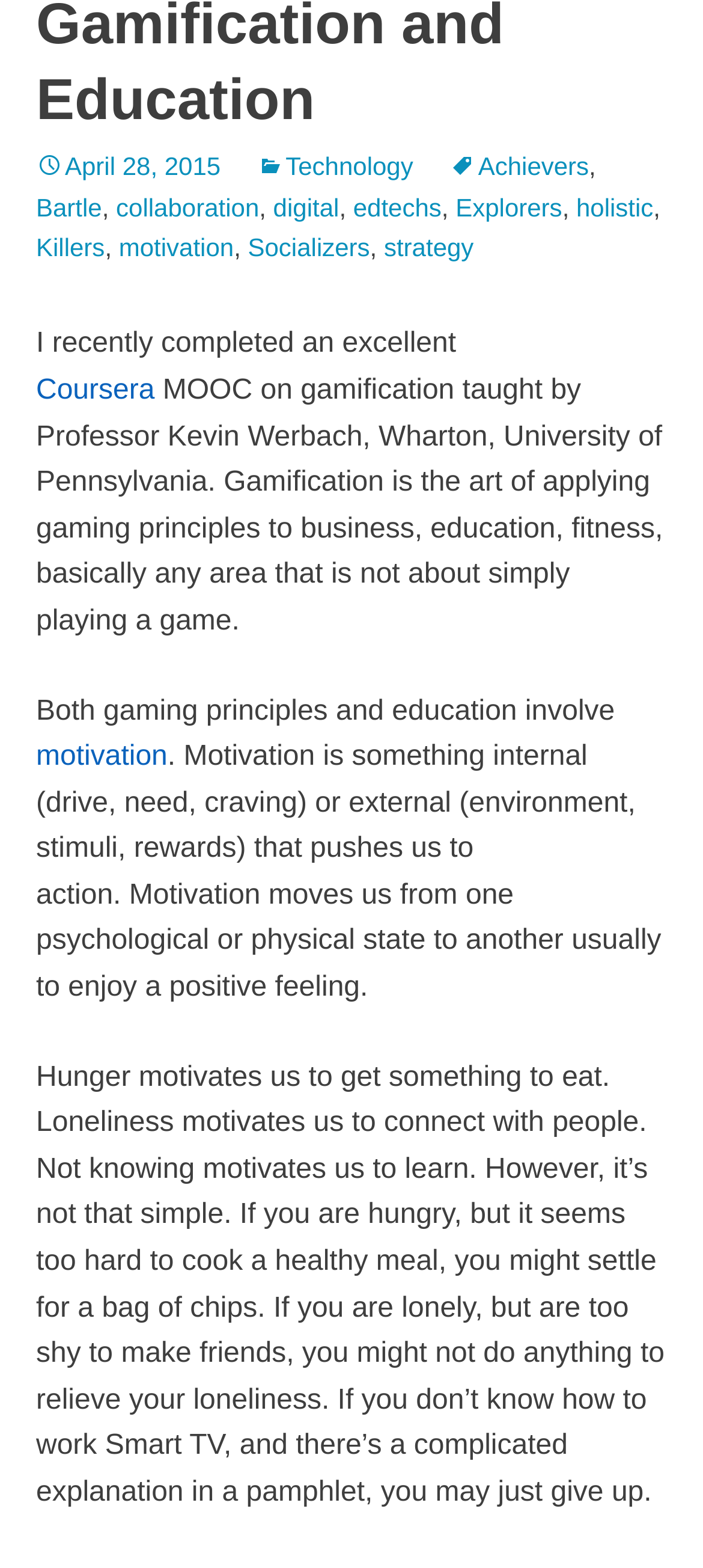Extract the bounding box for the UI element that matches this description: "April 28, 2015".

[0.051, 0.097, 0.314, 0.115]